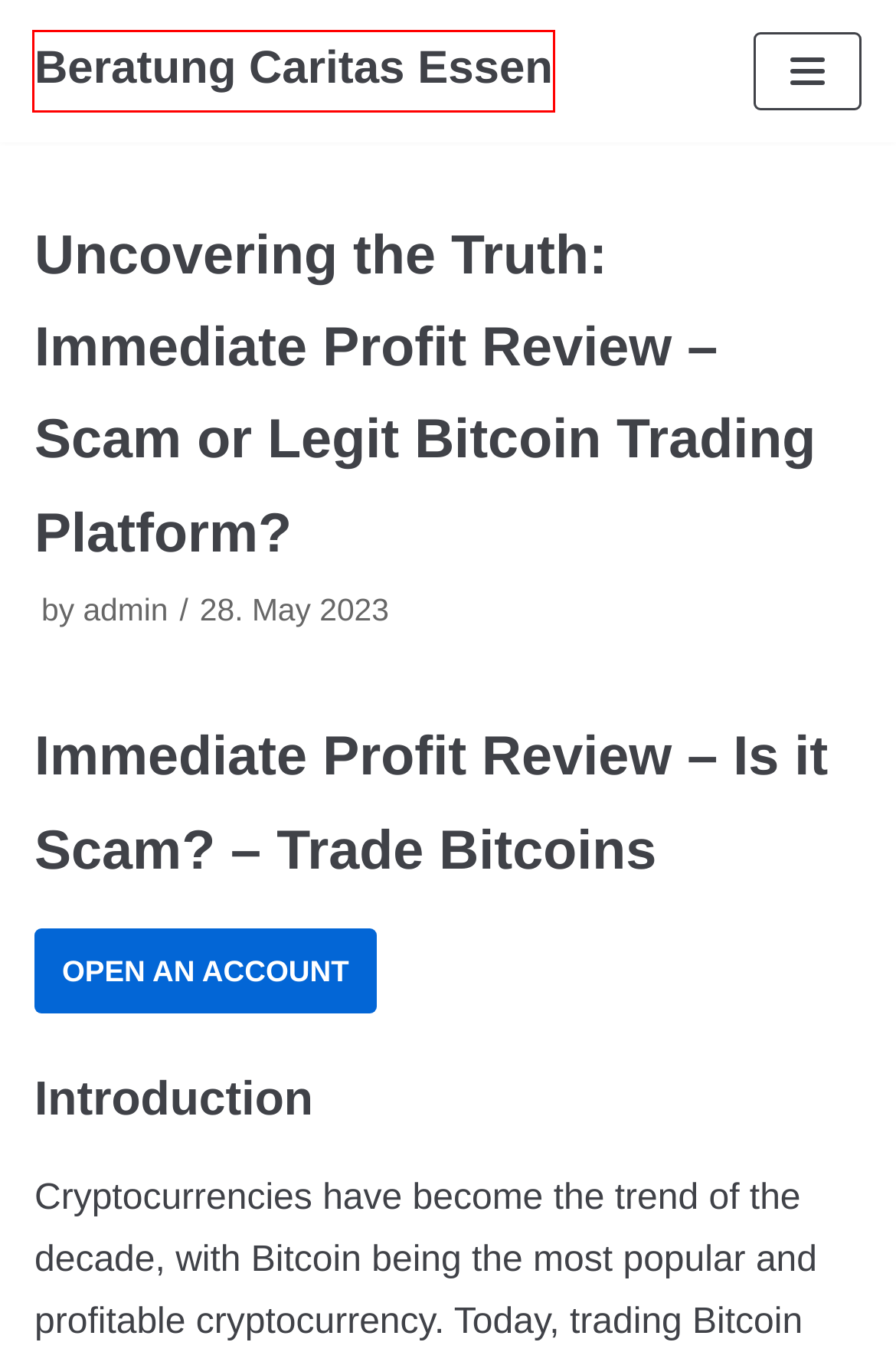Analyze the webpage screenshot with a red bounding box highlighting a UI element. Select the description that best matches the new webpage after clicking the highlighted element. Here are the options:
A. admin – Beratung Caritas Essen
B. Verwaltung – Beratung Caritas Essen
C. Laptop – Beratung Caritas Essen
D. Broker – Beratung Caritas Essen
E. June 2023 – Beratung Caritas Essen
F. Beratung Caritas Essen
G. Cyberkriminelle – Beratung Caritas Essen
H. February 2019 – Beratung Caritas Essen

F